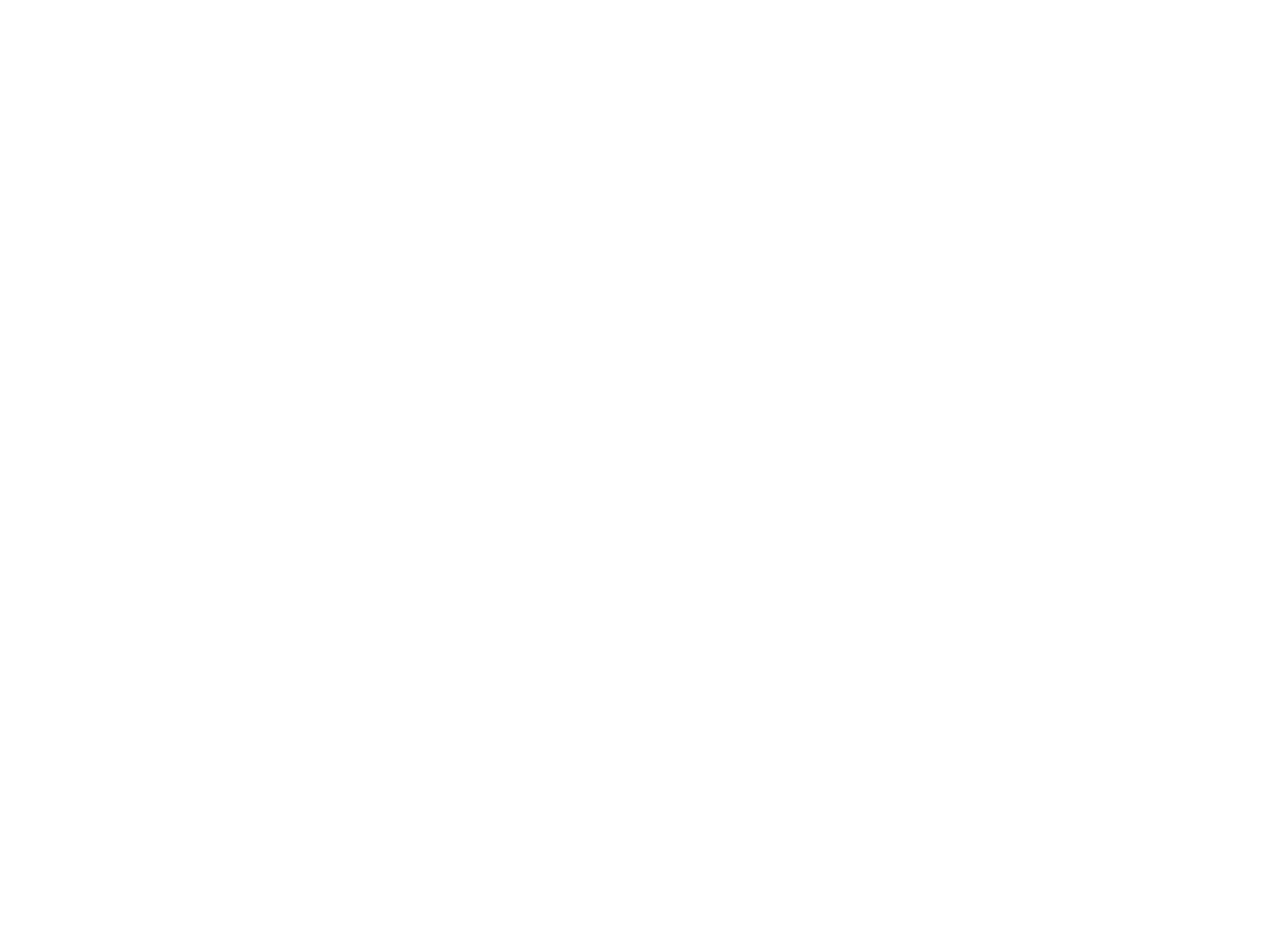Calculate the bounding box coordinates for the UI element based on the following description: "safety@ese-design.com". Ensure the coordinates are four float numbers between 0 and 1, i.e., [left, top, right, bottom].

[0.6, 0.705, 0.761, 0.726]